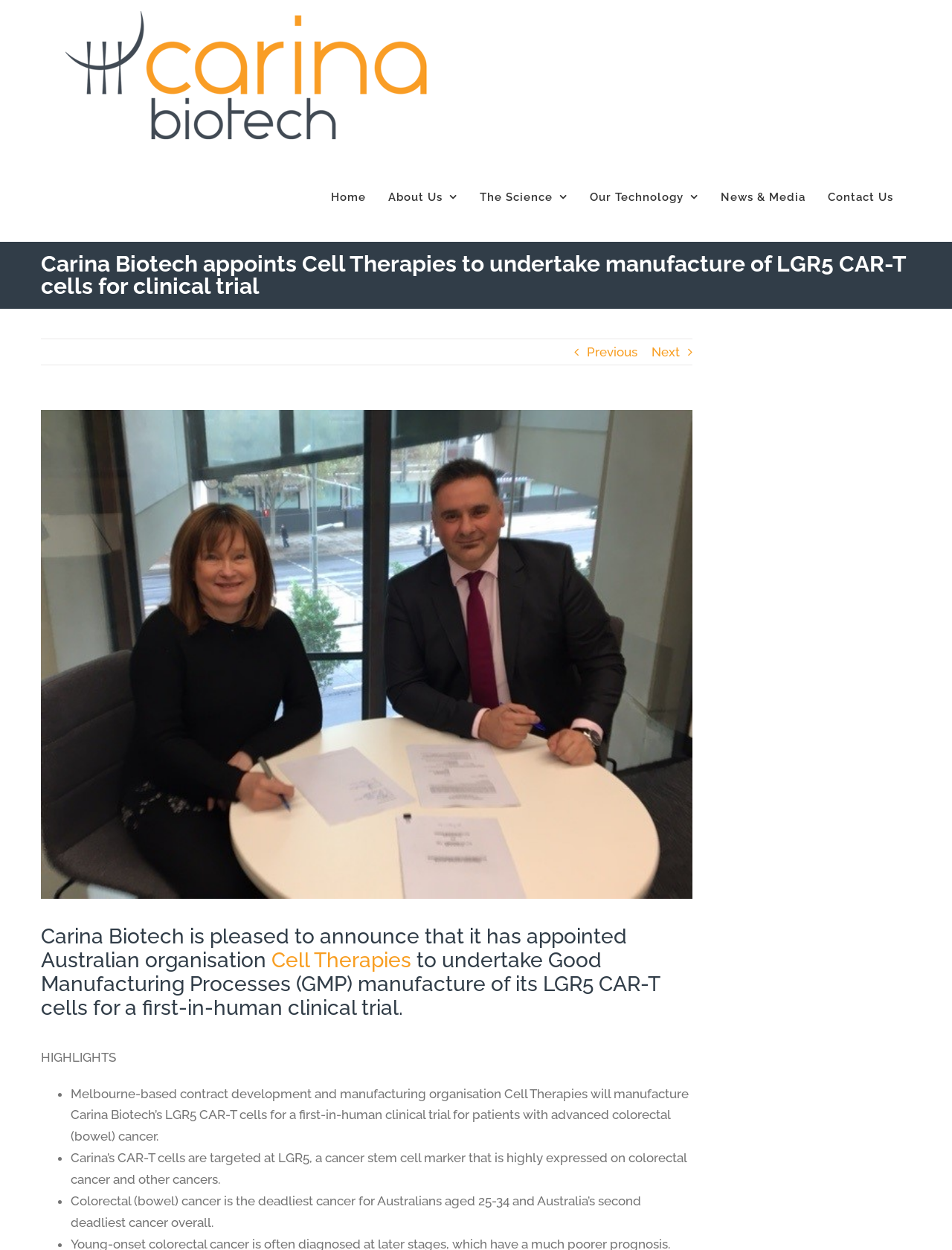Locate the UI element described by The Science in the provided webpage screenshot. Return the bounding box coordinates in the format (top-left x, top-left y, bottom-right x, bottom-right y), ensuring all values are between 0 and 1.

[0.504, 0.122, 0.596, 0.193]